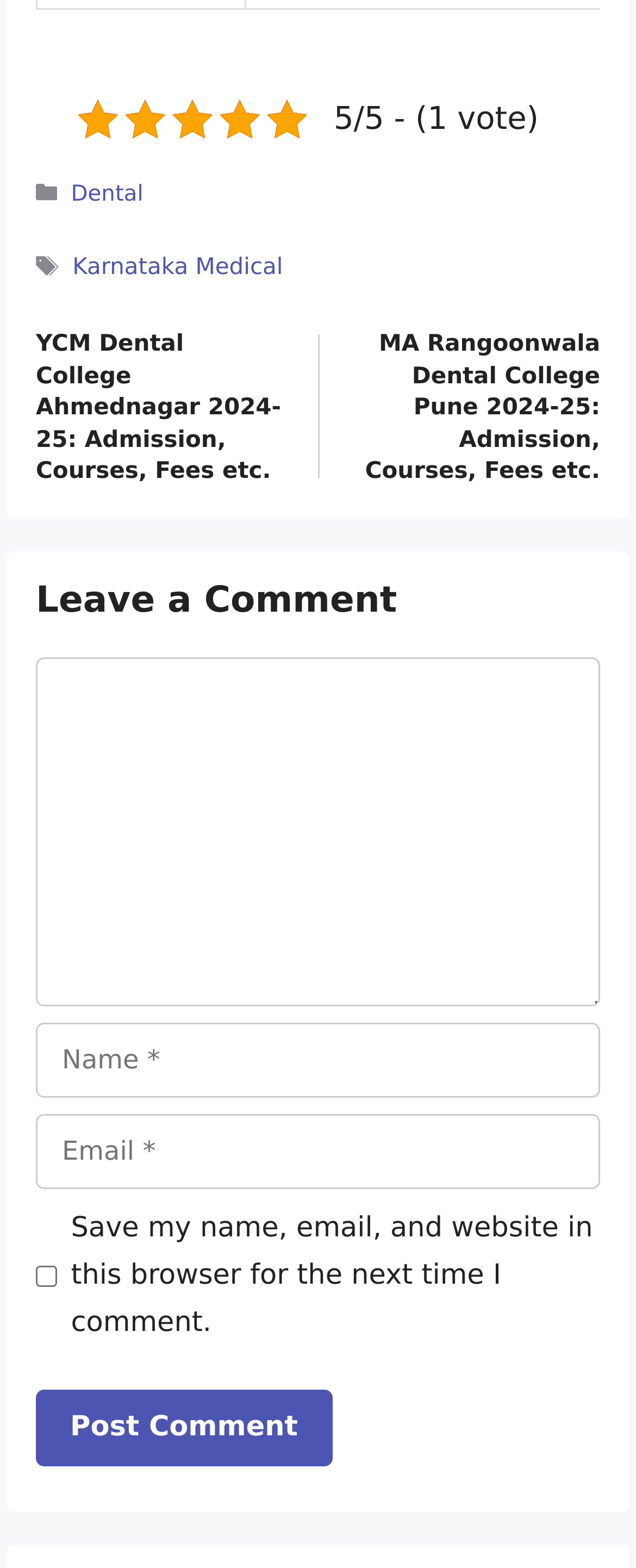Find the bounding box coordinates of the clickable area that will achieve the following instruction: "Click on the 'Dental' category".

[0.112, 0.116, 0.225, 0.132]